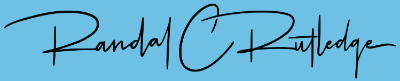What is the purpose of branding elements like the logo?
Look at the image and respond with a single word or a short phrase.

Establish a memorable identity